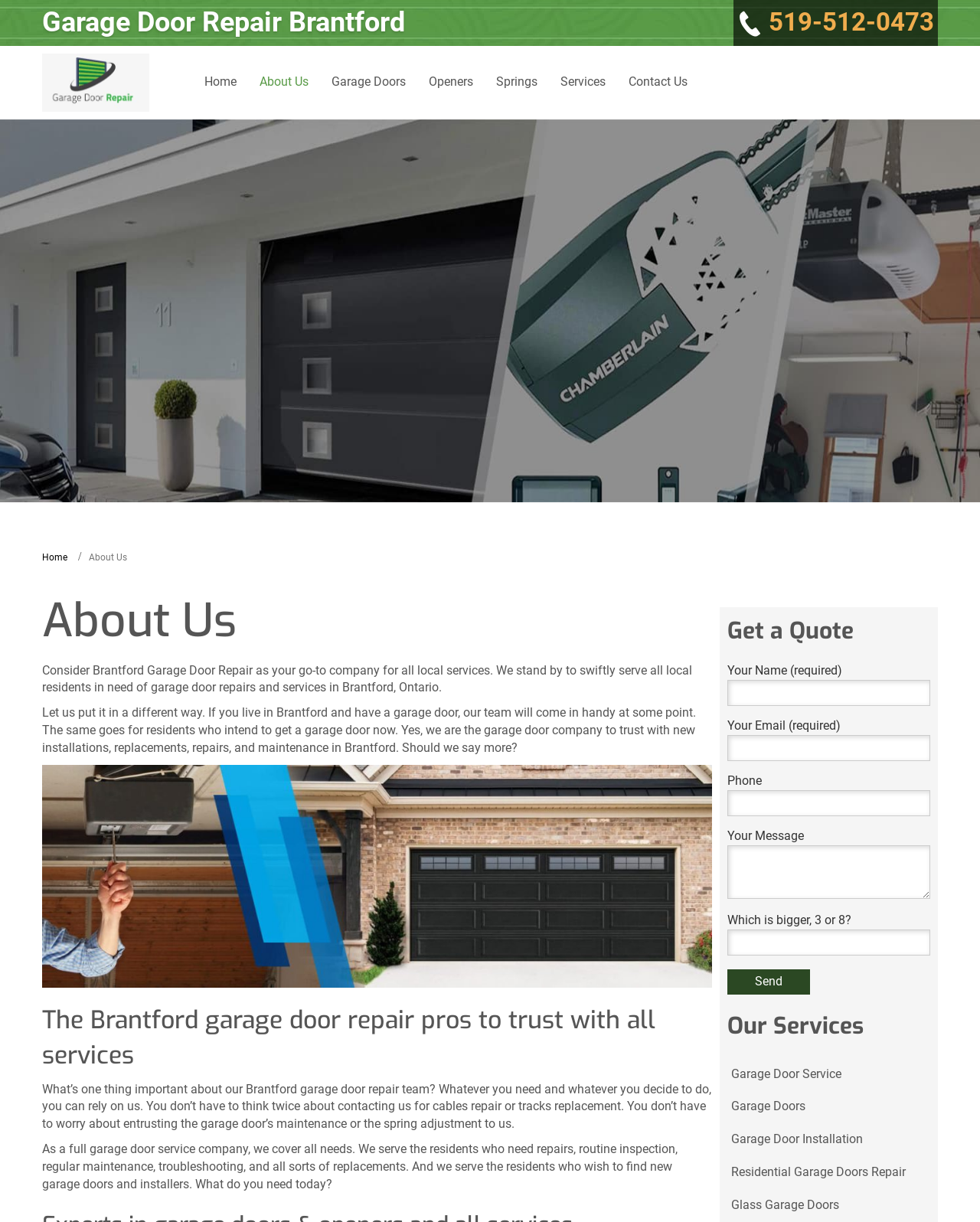Using the provided element description: "Contact Us", identify the bounding box coordinates. The coordinates should be four floats between 0 and 1 in the order [left, top, right, bottom].

[0.629, 0.054, 0.713, 0.081]